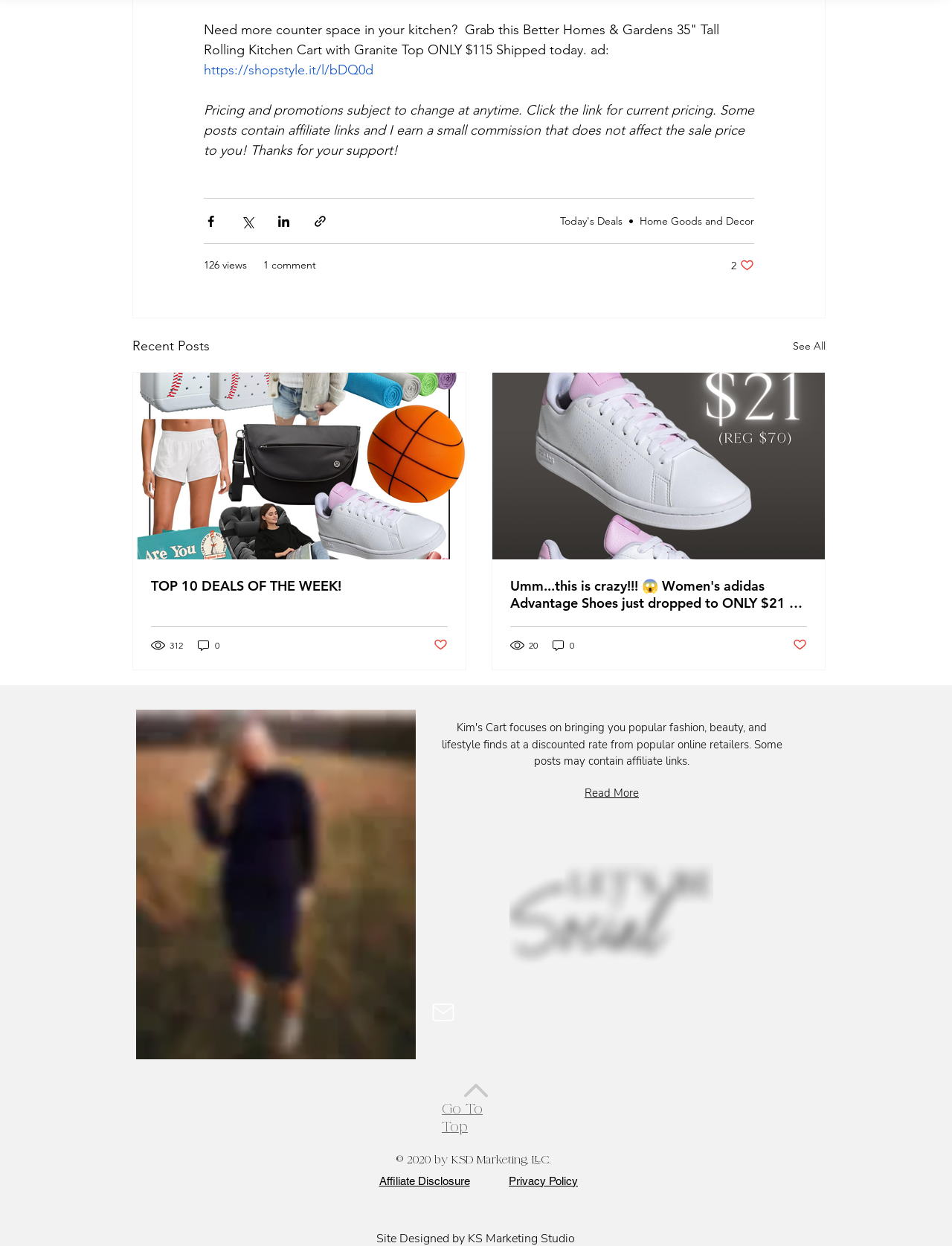What is the price of the Better Homes & Gardens 35" Tall Rolling Kitchen Cart?
Based on the screenshot, respond with a single word or phrase.

$115